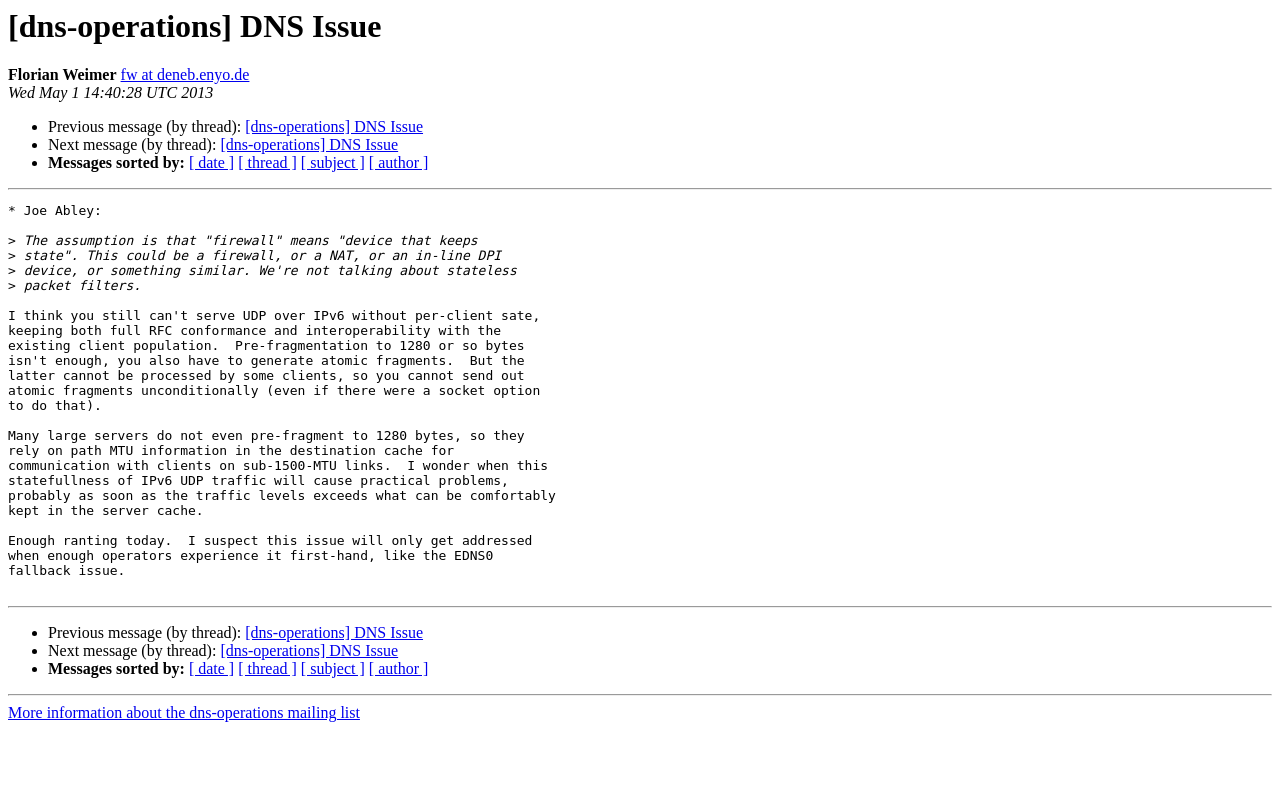Locate the bounding box coordinates of the clickable region necessary to complete the following instruction: "Visit Florian Weimer's homepage". Provide the coordinates in the format of four float numbers between 0 and 1, i.e., [left, top, right, bottom].

[0.094, 0.083, 0.195, 0.105]